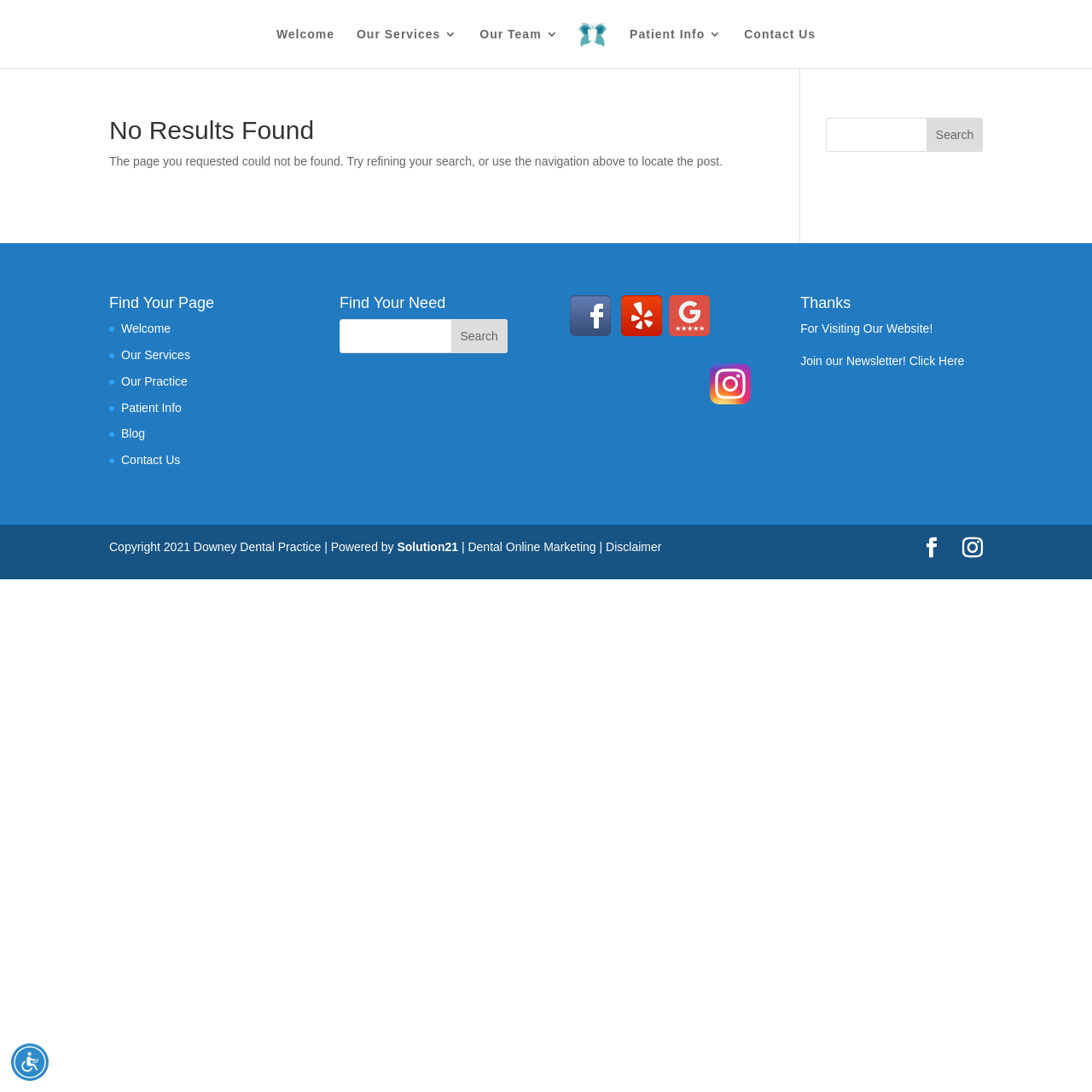Identify the title of the webpage and provide its text content.

No Results Found